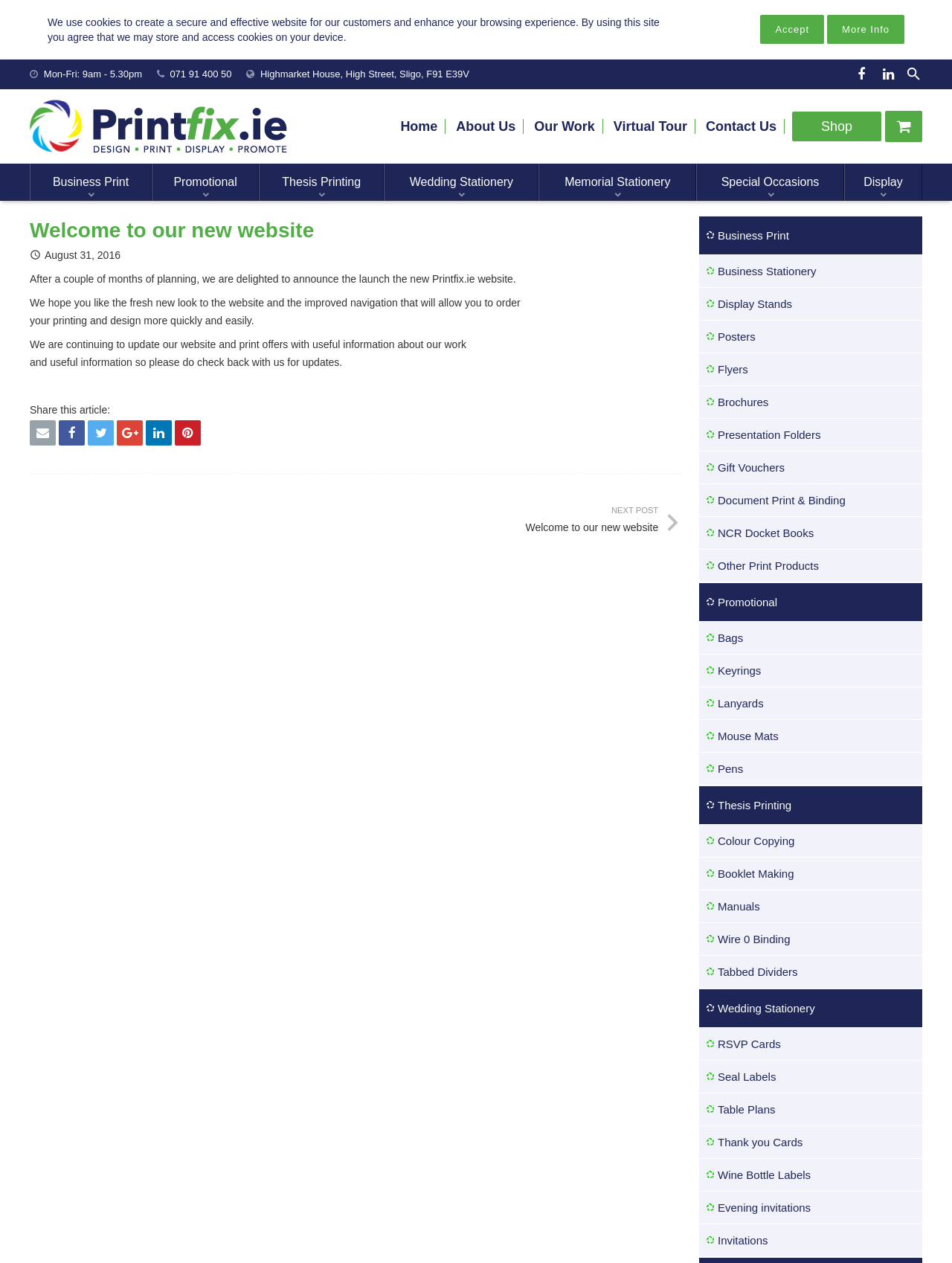Answer the following in one word or a short phrase: 
What is the company's address?

Highmarket House, High Street, Sligo, F91 E39V